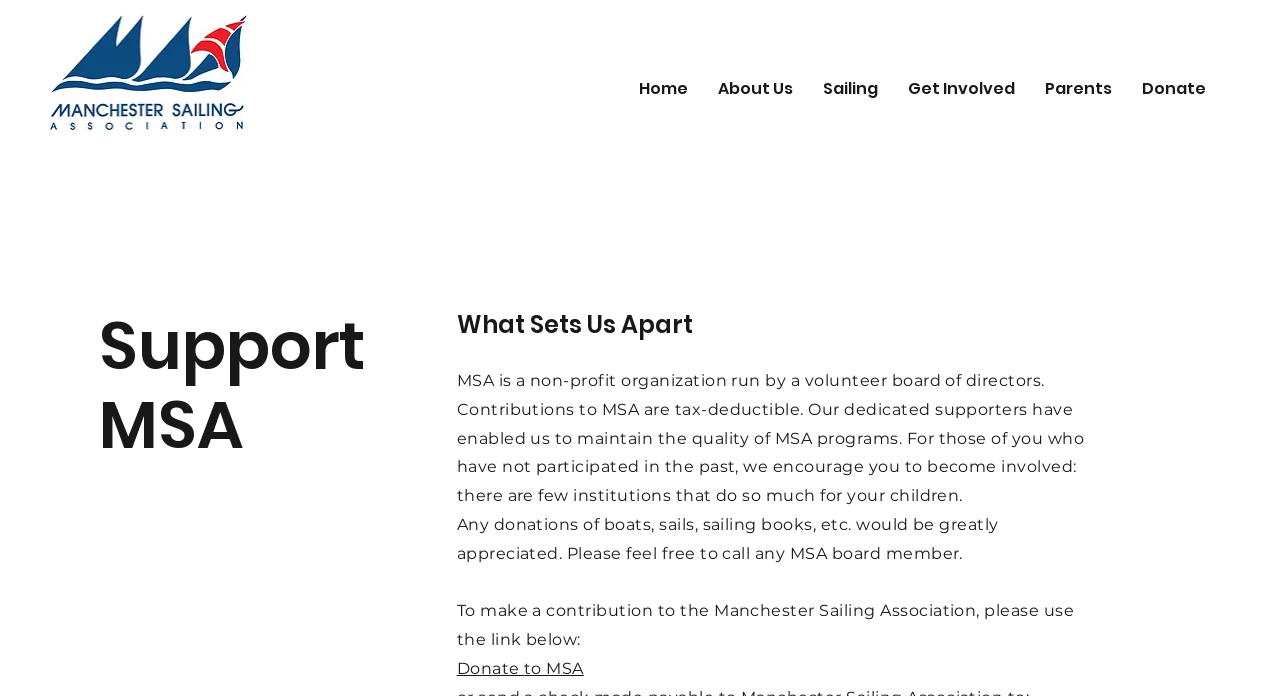Give a full account of the webpage's elements and their arrangement.

The webpage is about Manchester Sailing, with a focus on donations. At the top, there is a navigation menu with seven items: Home, About Us, Sailing, Get Involved, Parents, and Donate, which is currently focused. 

Below the navigation menu, there is a prominent link on the left side of the page. 

The main content of the page is divided into sections. The first section has a heading "Support MSA" and is located near the top of the page. 

Below the "Support MSA" section, there is another section with a heading "What Sets Us Apart", which is positioned roughly in the middle of the page. 

Underneath the "What Sets Us Apart" section, there are three paragraphs of text. The first paragraph explains that Manchester Sailing Association (MSA) is a non-profit organization and encourages readers to get involved. The second paragraph mentions that donations of boats, sails, and sailing books are appreciated. The third paragraph invites readers to make a contribution to MSA. 

Right below the third paragraph, there is a "Donate to MSA" link, which is positioned near the bottom of the page.